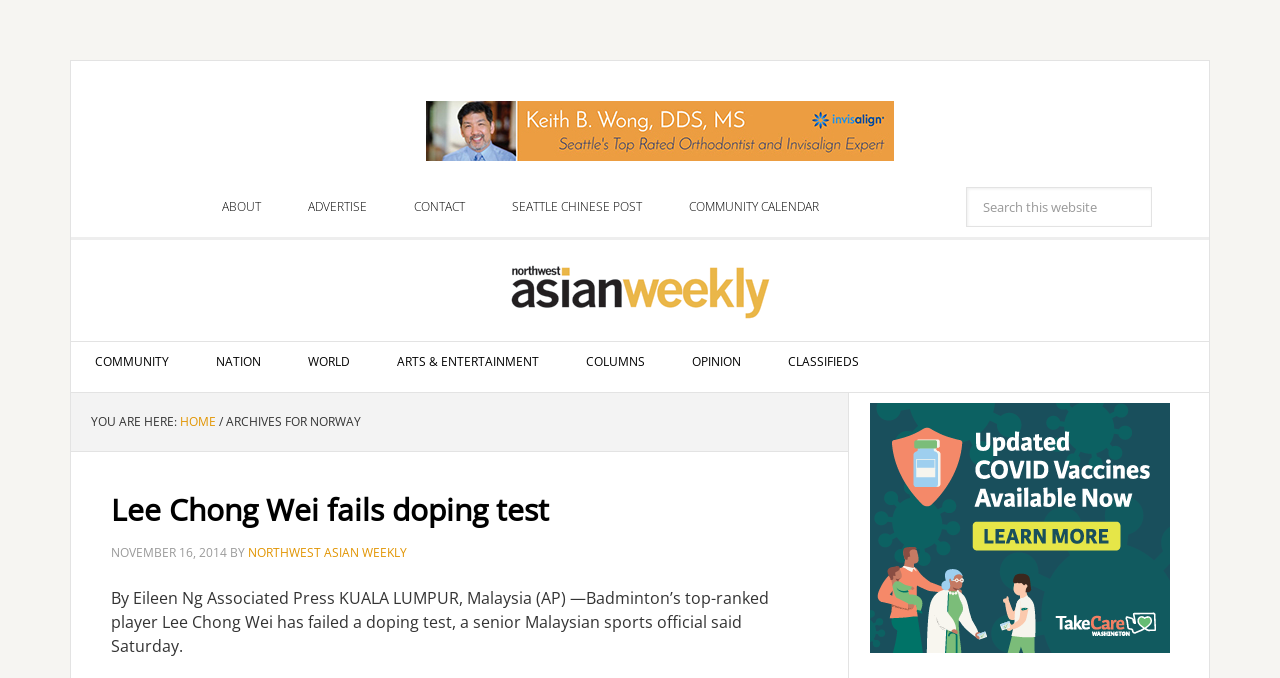What is the location mentioned in the article?
Provide a concise answer using a single word or phrase based on the image.

KUALA LUMPUR, Malaysia